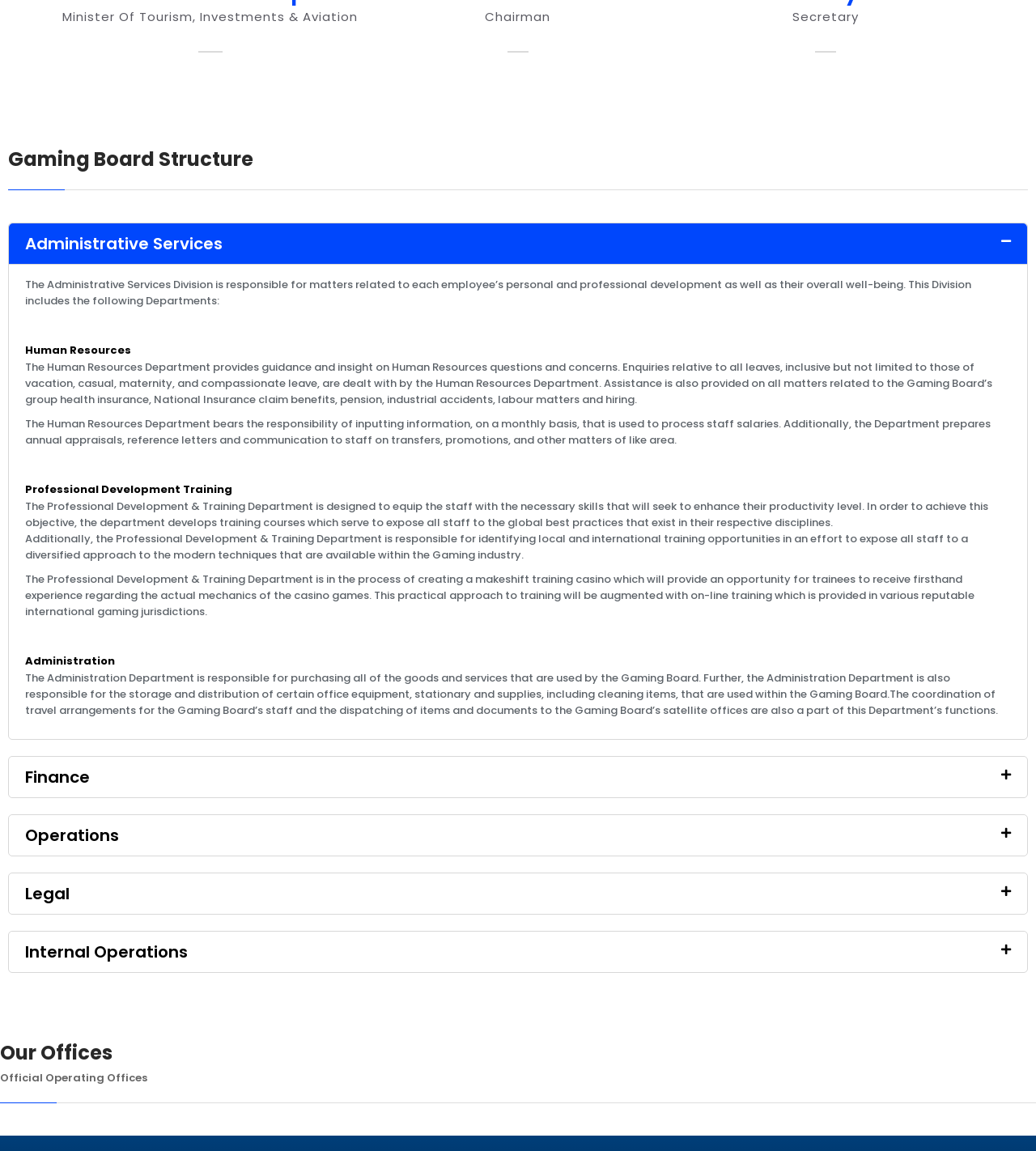Identify the bounding box coordinates of the part that should be clicked to carry out this instruction: "Click on Administrative Services".

[0.009, 0.194, 0.991, 0.229]